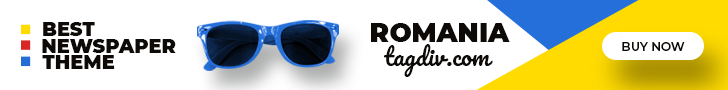What is the purpose of the 'BUY NOW' button?
Using the visual information from the image, give a one-word or short-phrase answer.

To urge viewers to make a purchase